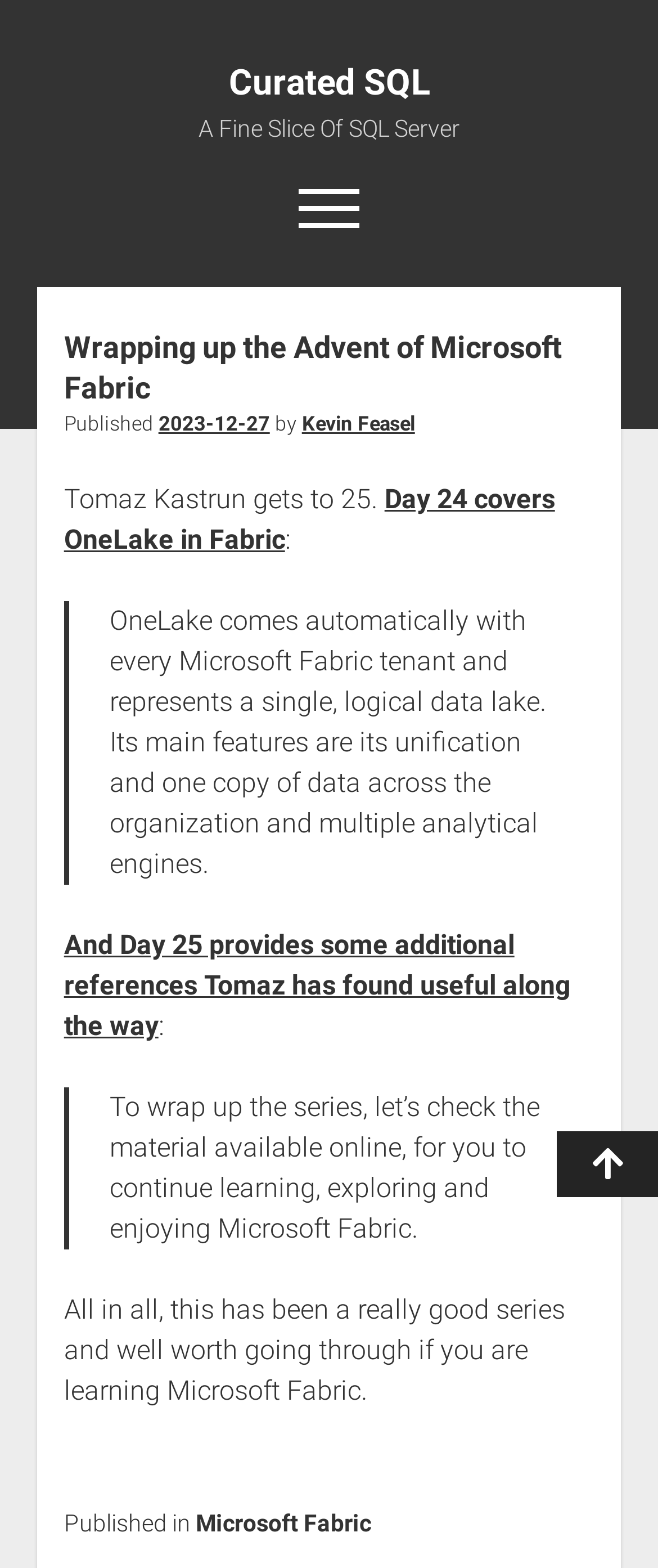What is the purpose of the series mentioned in the article?
From the image, respond with a single word or phrase.

learning Microsoft Fabric